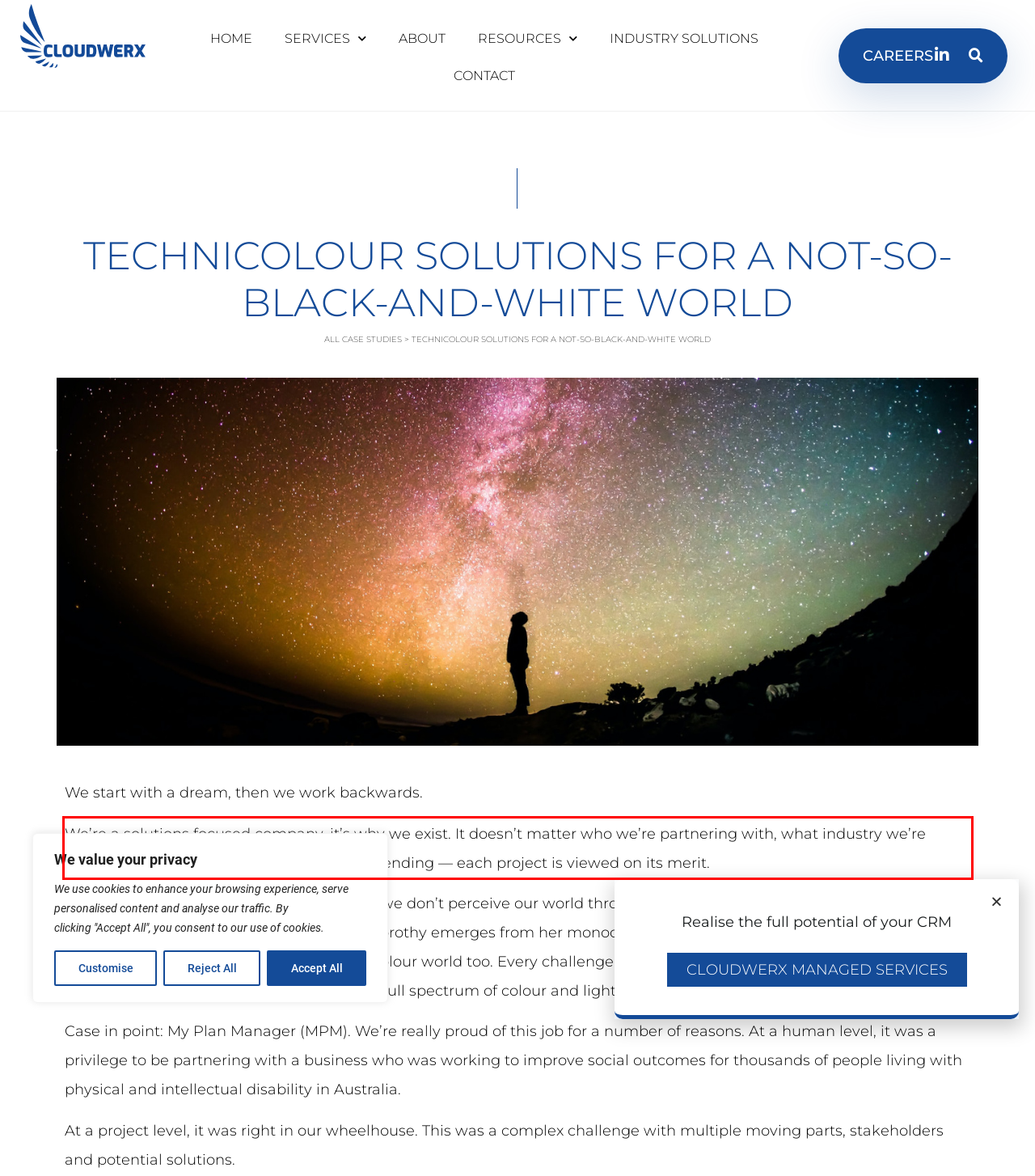You are given a screenshot with a red rectangle. Identify and extract the text within this red bounding box using OCR.

We’re a solutions focused company, it’s why we exist. It doesn’t matter who we’re partnering with, what industry we’re working in, or what platform we’re recommending — each project is viewed on its merit.